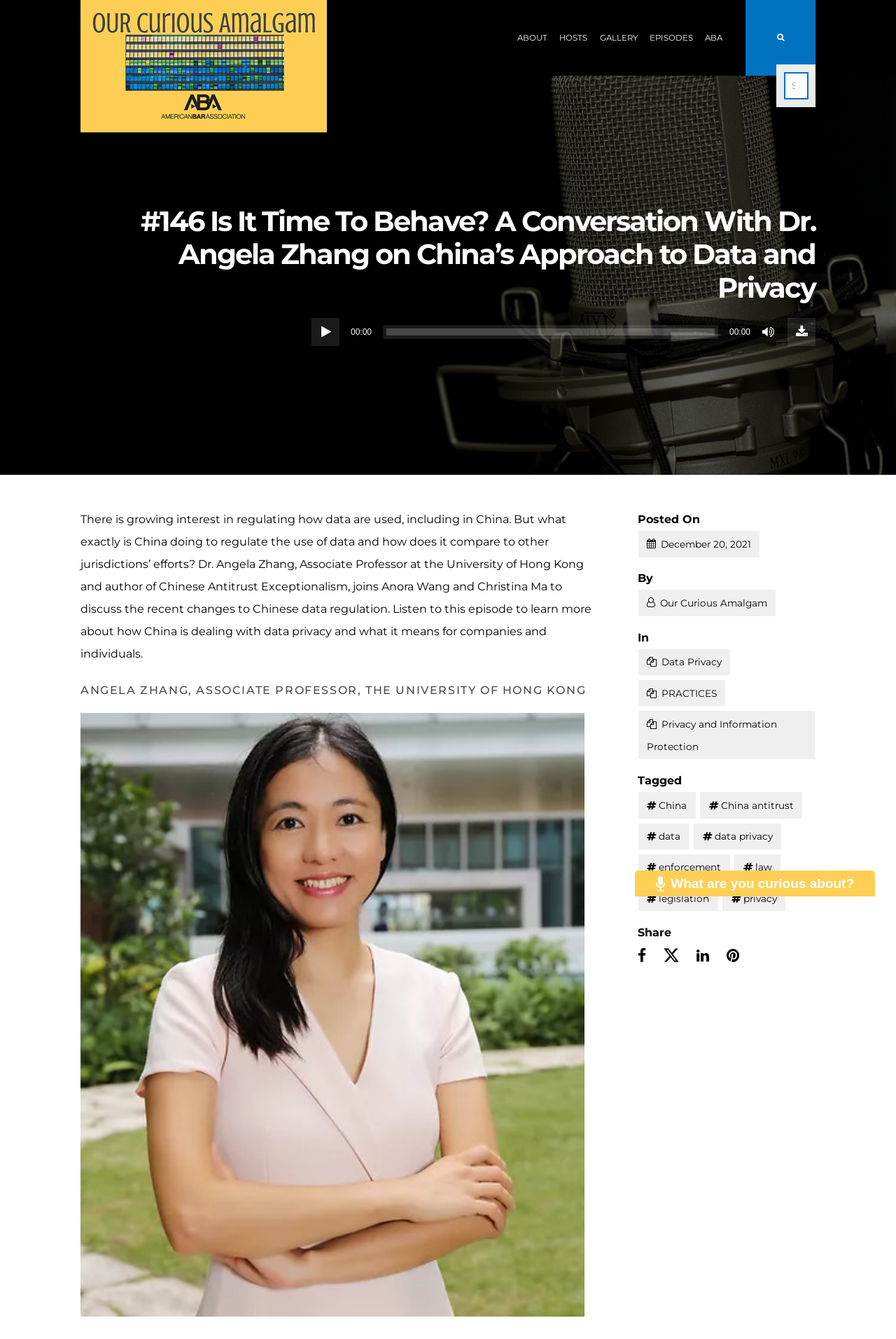Pinpoint the bounding box coordinates of the element that must be clicked to accomplish the following instruction: "Search for something". The coordinates should be in the format of four float numbers between 0 and 1, i.e., [left, top, right, bottom].

[0.832, 0.0, 0.91, 0.056]